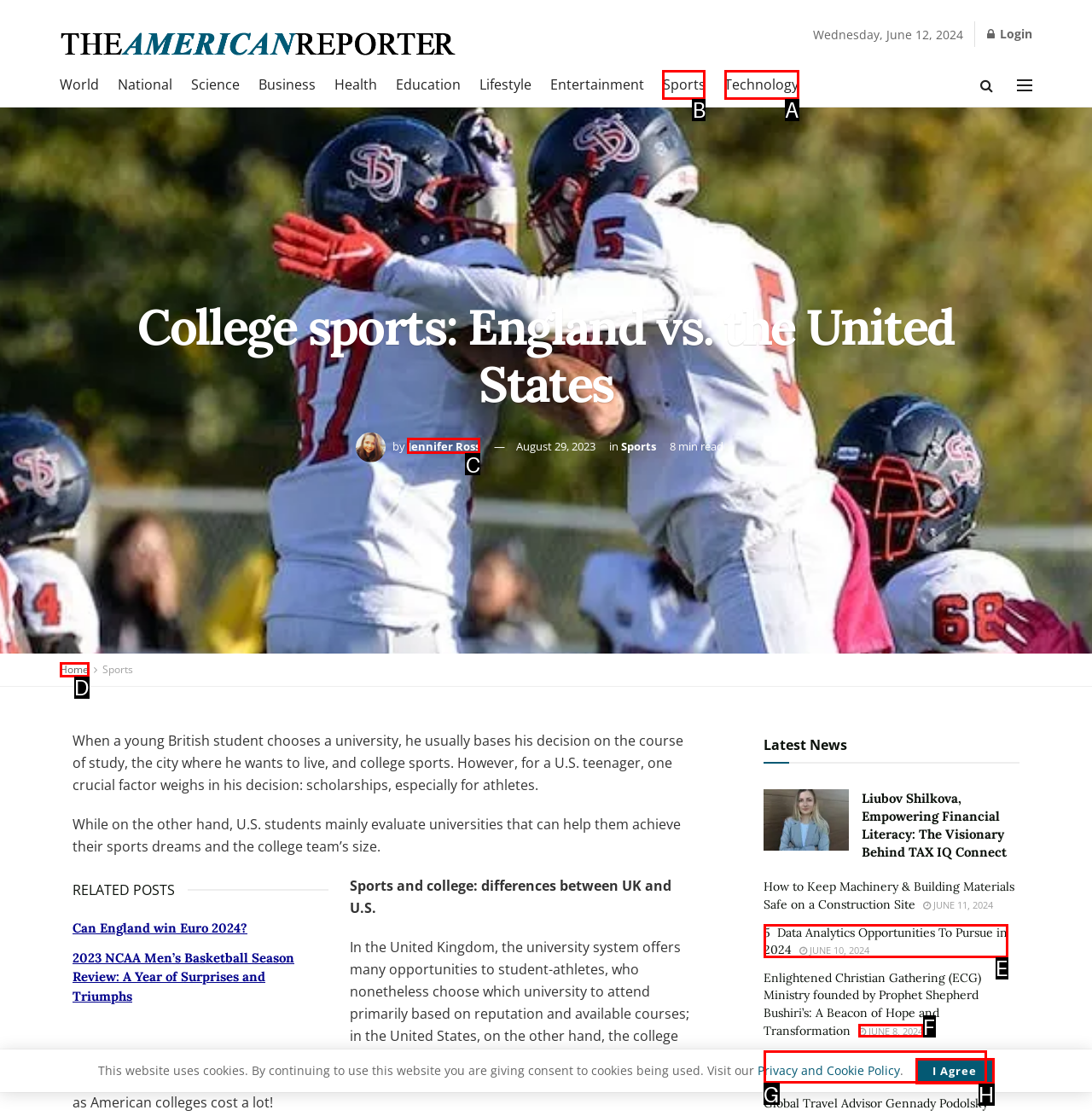Which HTML element should be clicked to perform the following task: Click on the 'Sports' link
Reply with the letter of the appropriate option.

B